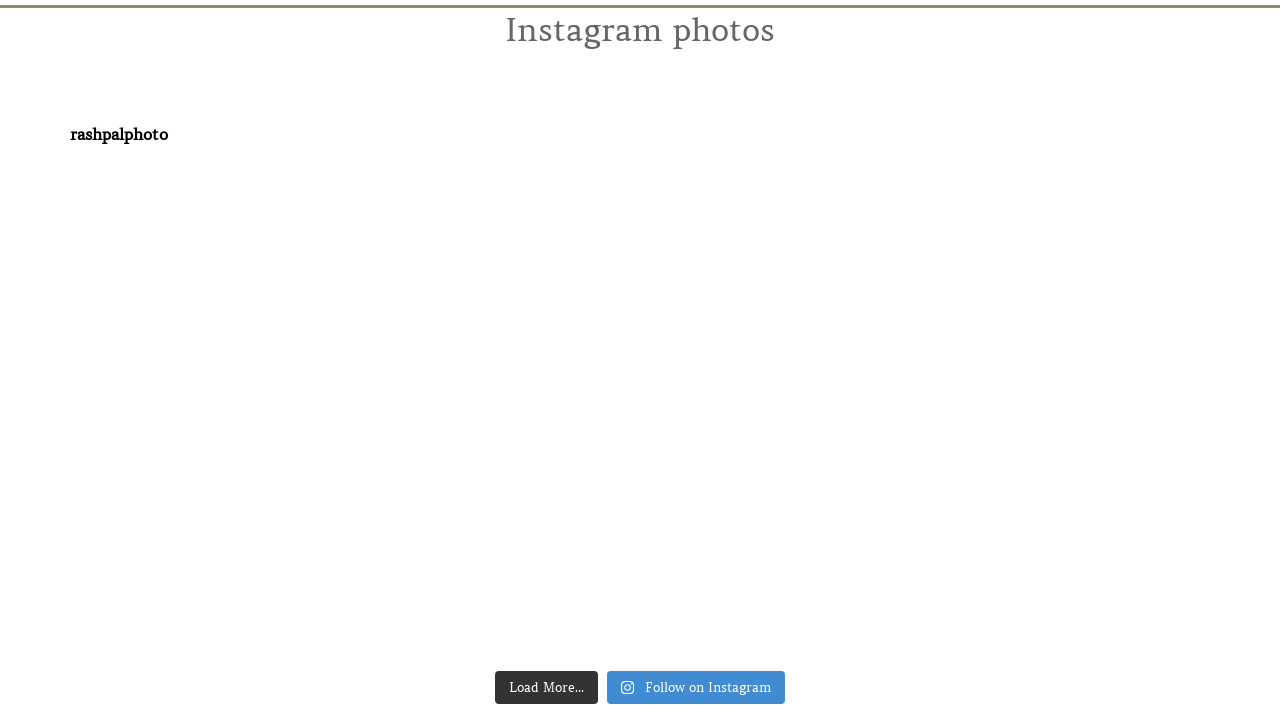Answer the following in one word or a short phrase: 
What is the theme of the images on the webpage?

Weddings